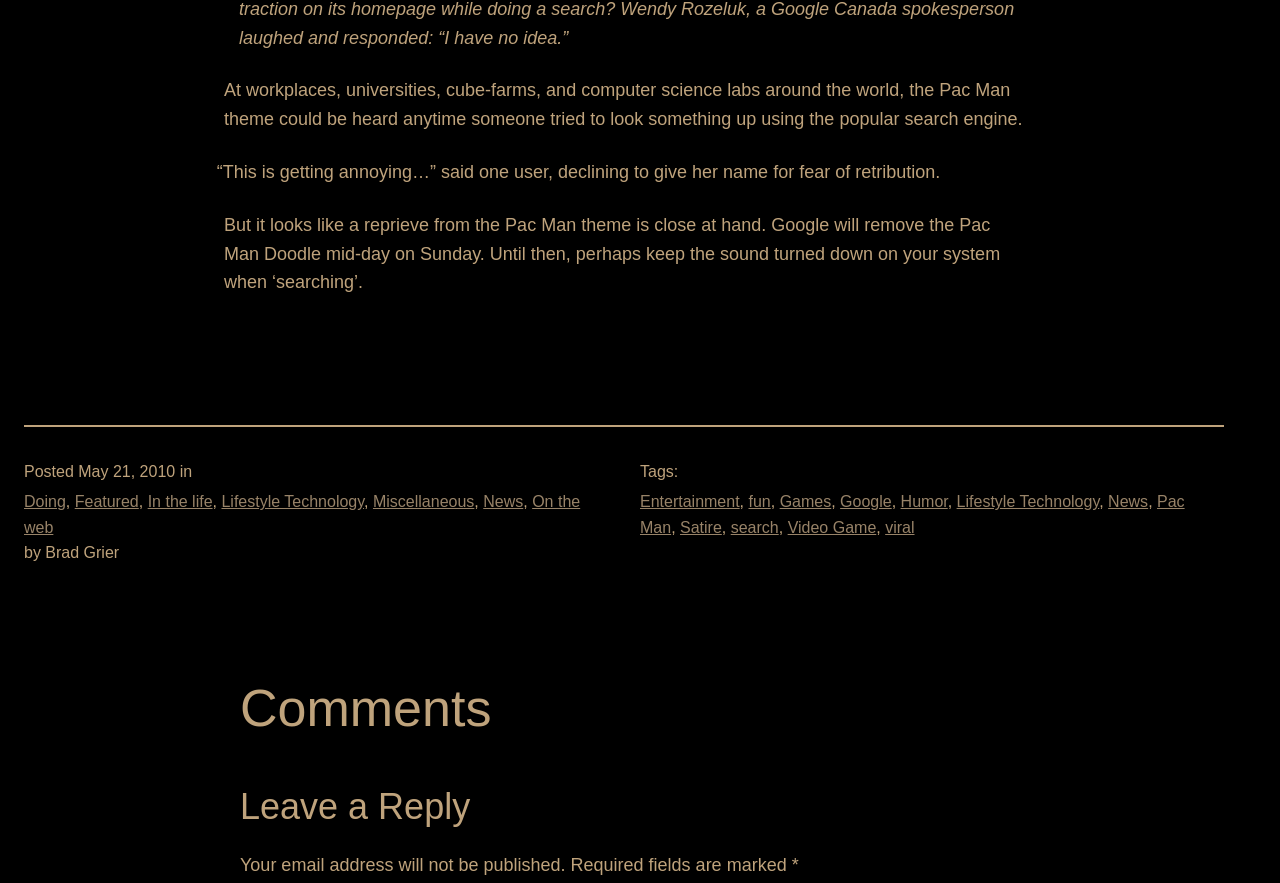Please answer the following question as detailed as possible based on the image: 
What is the date of the article?

The date is mentioned in the text as 'Posted May 21, 2010'.